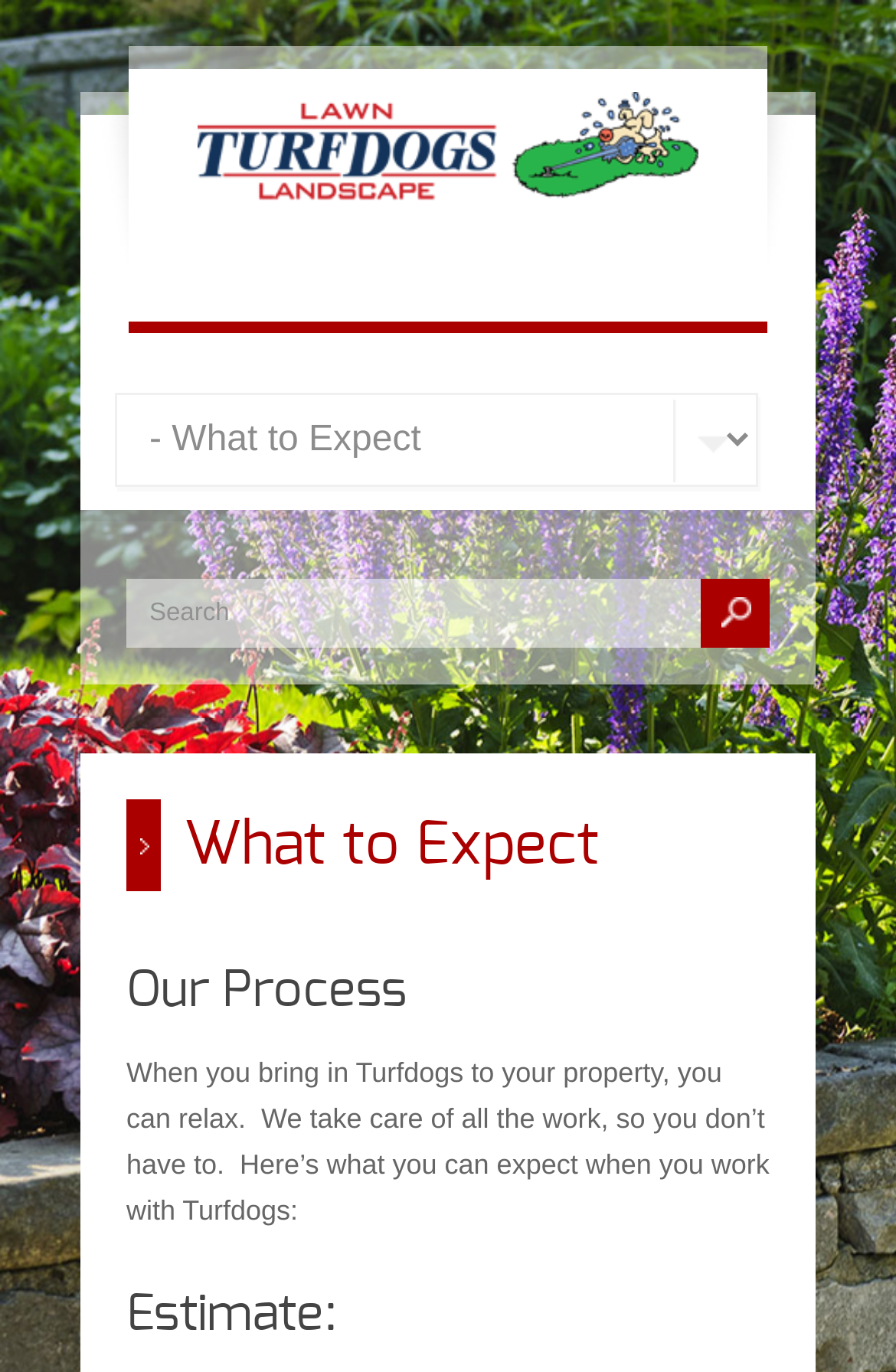What is the tone of the text?
Examine the image and give a concise answer in one word or a short phrase.

Relaxing